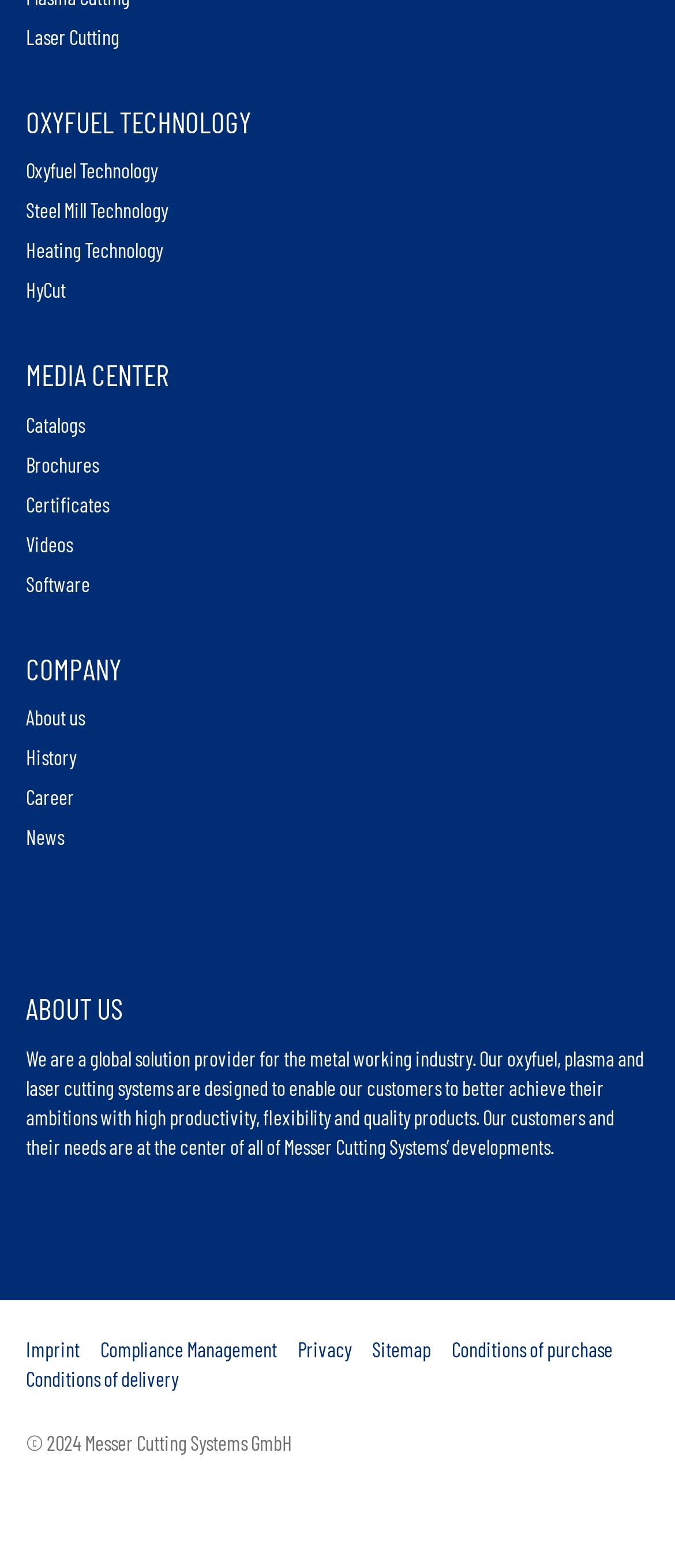Using the webpage screenshot, find the UI element described by Career. Provide the bounding box coordinates in the format (top-left x, top-left y, bottom-right x, bottom-right y), ensuring all values are floating point numbers between 0 and 1.

[0.038, 0.5, 0.11, 0.516]